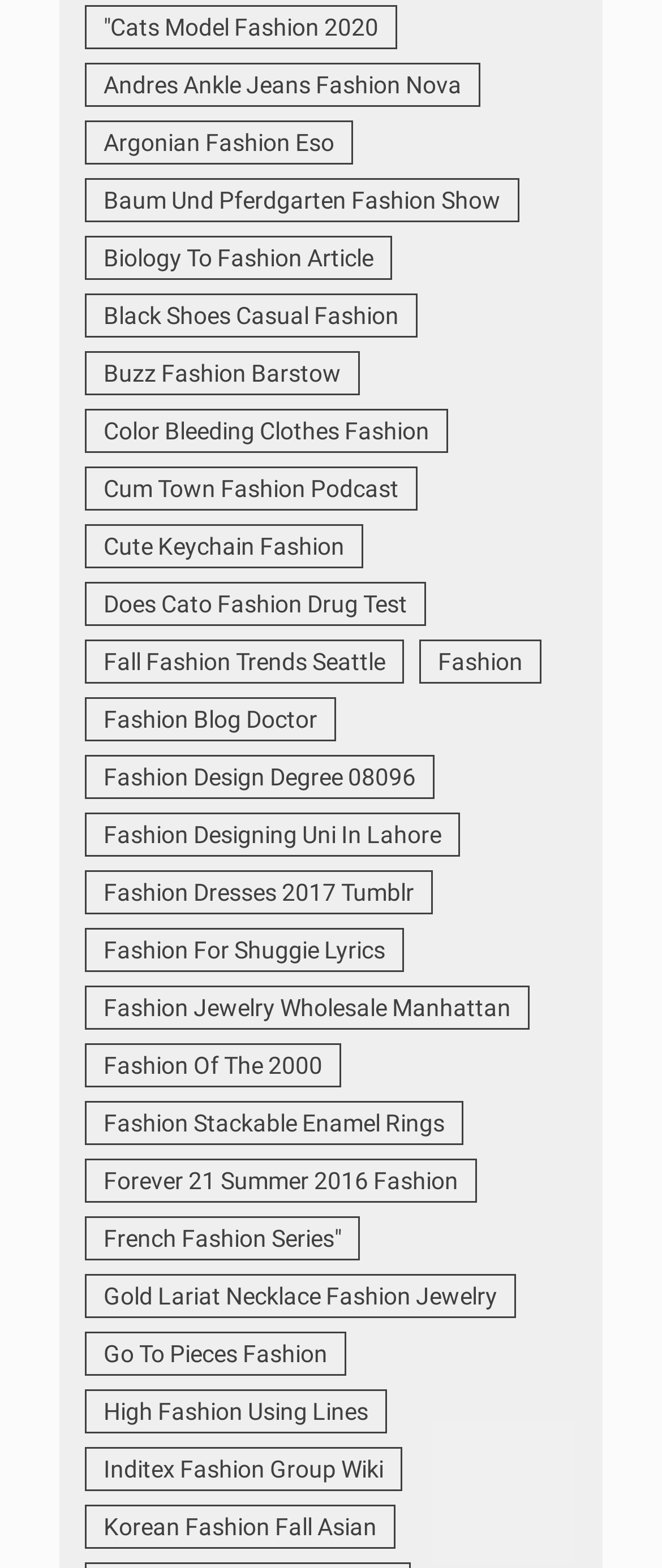How many links are on the webpage?
Using the information from the image, give a concise answer in one word or a short phrase.

29